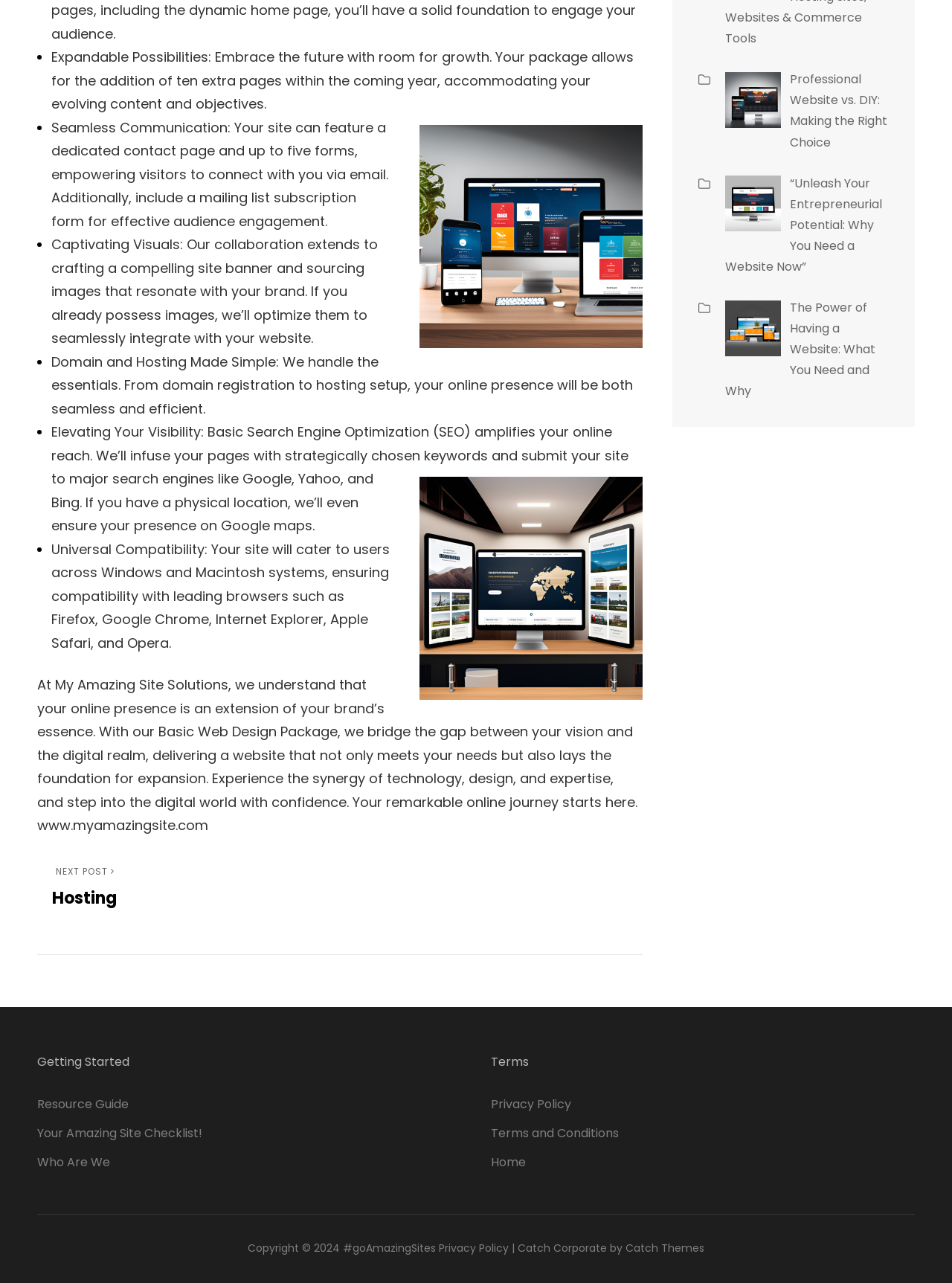Find the bounding box coordinates for the HTML element described as: "Next PostNext Post Hosting". The coordinates should consist of four float values between 0 and 1, i.e., [left, top, right, bottom].

[0.055, 0.673, 0.123, 0.712]